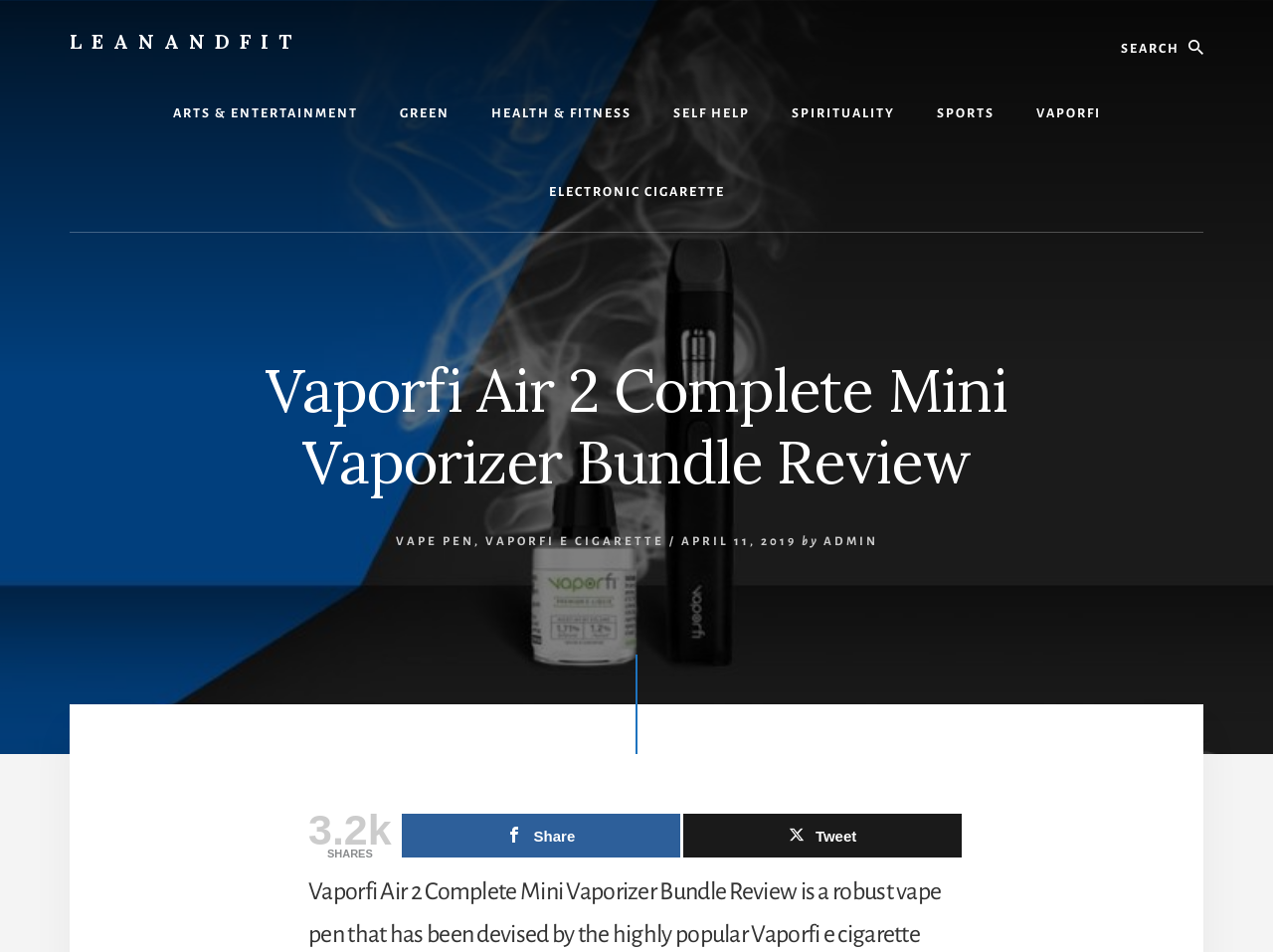Find the bounding box coordinates for the area you need to click to carry out the instruction: "Visit ADMIN's page". The coordinates should be four float numbers between 0 and 1, indicated as [left, top, right, bottom].

[0.646, 0.562, 0.689, 0.576]